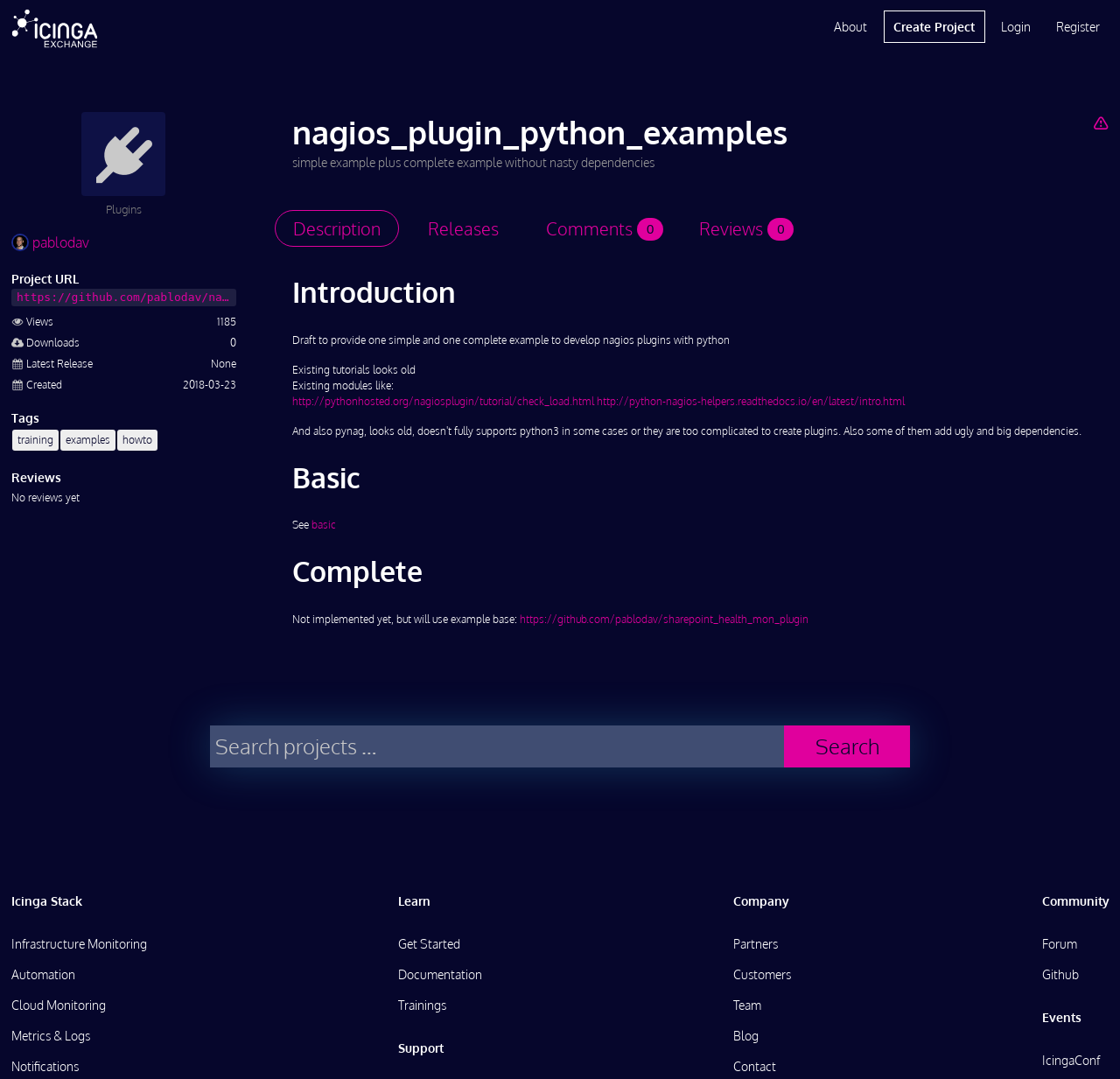Please identify the bounding box coordinates of the area I need to click to accomplish the following instruction: "view the project description".

[0.261, 0.144, 0.585, 0.158]